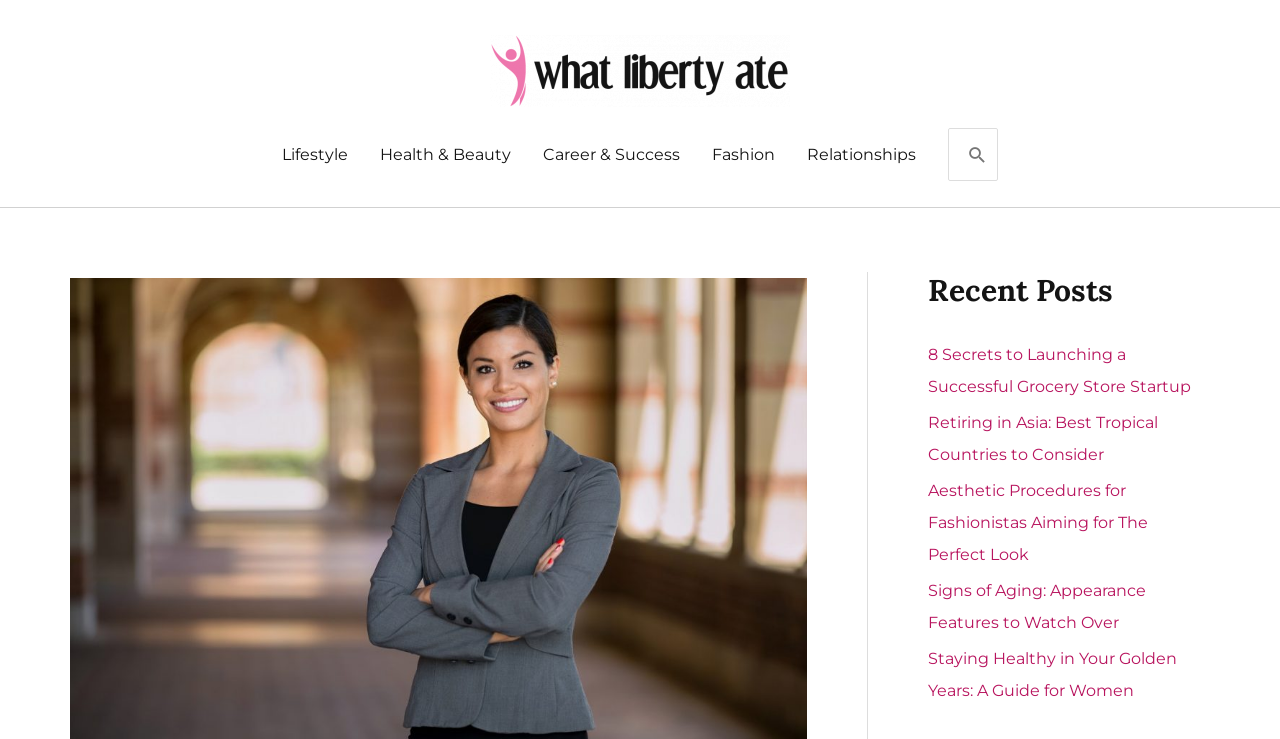Determine the bounding box coordinates of the clickable region to carry out the instruction: "Visit the Health & Beauty page".

[0.284, 0.166, 0.412, 0.253]